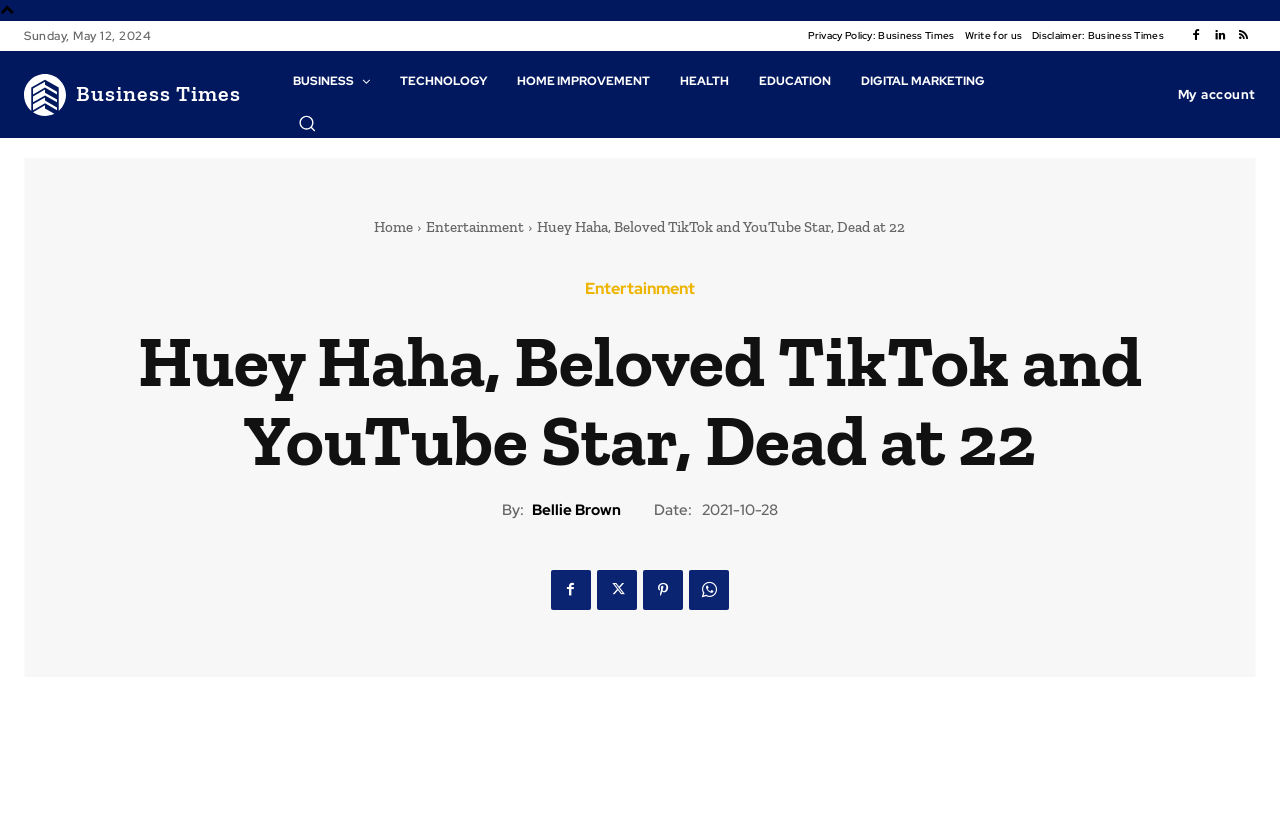Bounding box coordinates must be specified in the format (top-left x, top-left y, bottom-right x, bottom-right y). All values should be floating point numbers between 0 and 1. What are the bounding box coordinates of the UI element described as: Facebook

[0.925, 0.029, 0.944, 0.058]